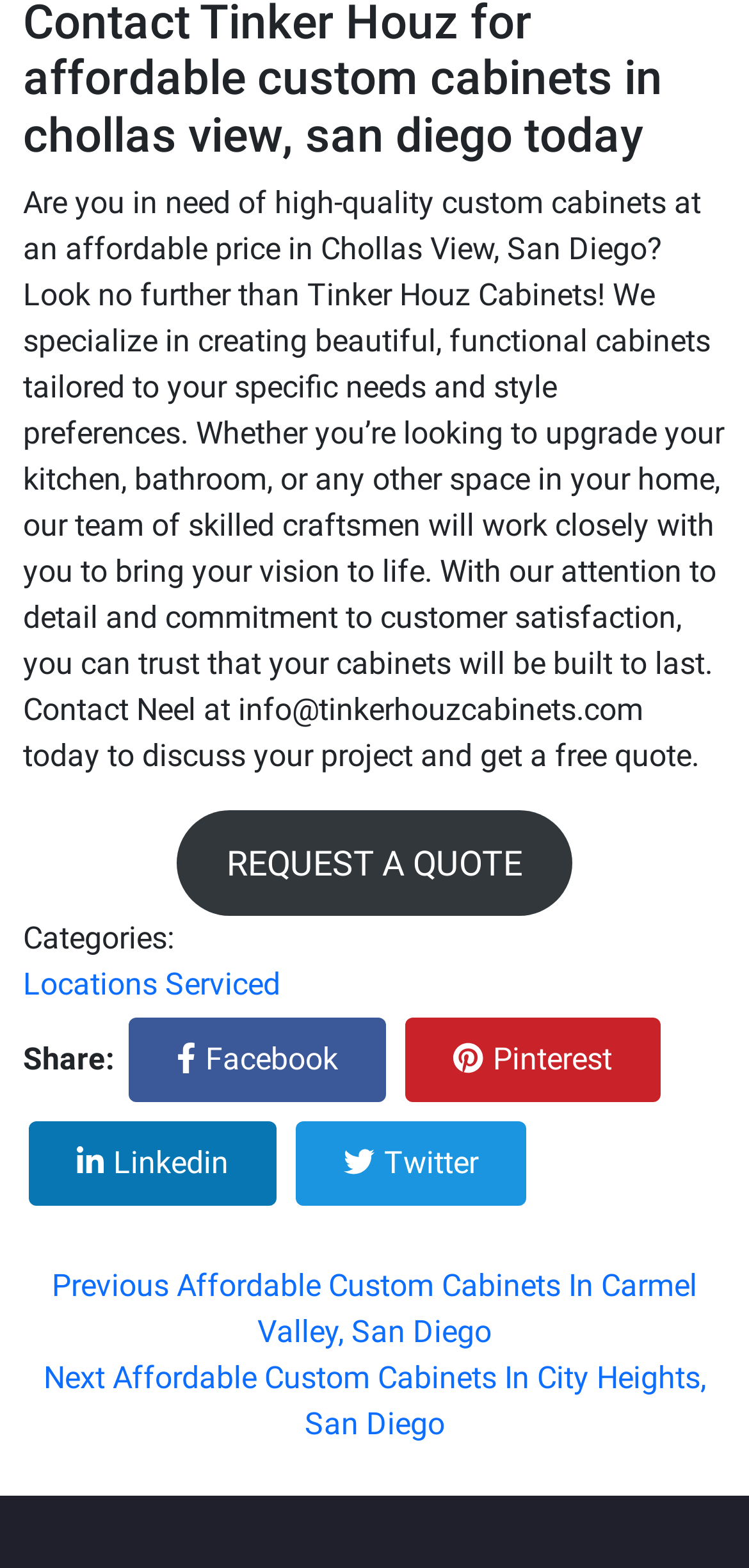Identify the bounding box coordinates of the region that needs to be clicked to carry out this instruction: "Share on Facebook". Provide these coordinates as four float numbers ranging from 0 to 1, i.e., [left, top, right, bottom].

[0.172, 0.648, 0.515, 0.702]